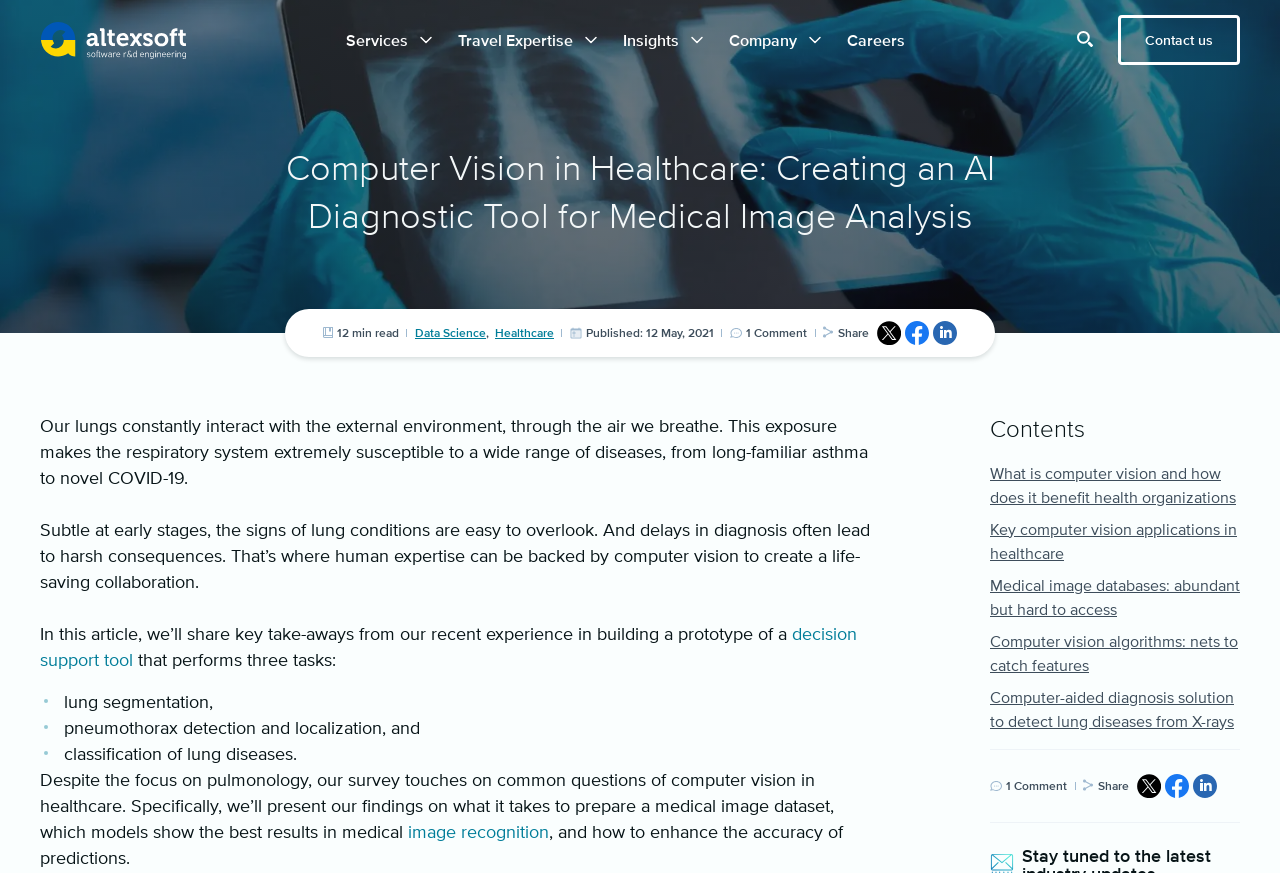Given the description: "decision support tool", determine the bounding box coordinates of the UI element. The coordinates should be formatted as four float numbers between 0 and 1, [left, top, right, bottom].

[0.031, 0.713, 0.67, 0.767]